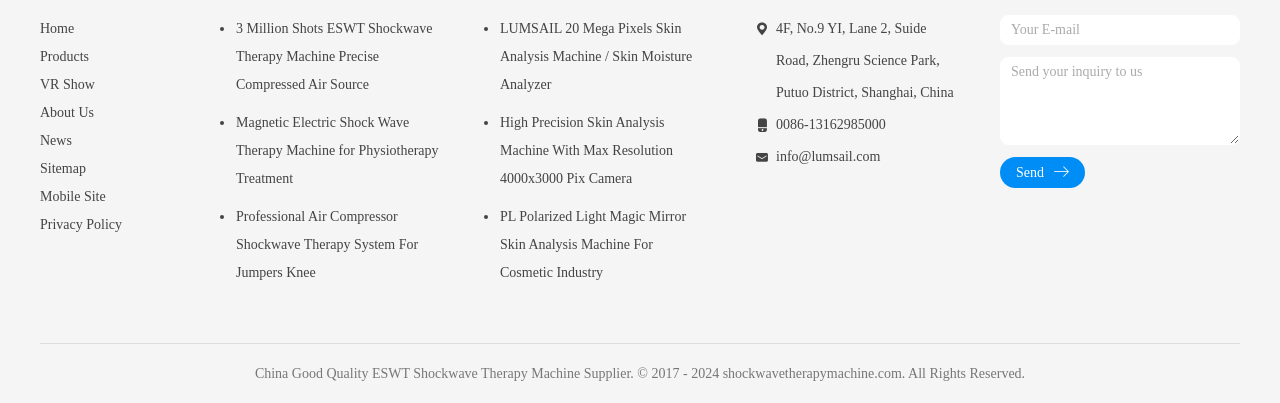Identify the bounding box for the UI element described as: "Mobile Site". Ensure the coordinates are four float numbers between 0 and 1, formatted as [left, top, right, bottom].

[0.031, 0.454, 0.141, 0.524]